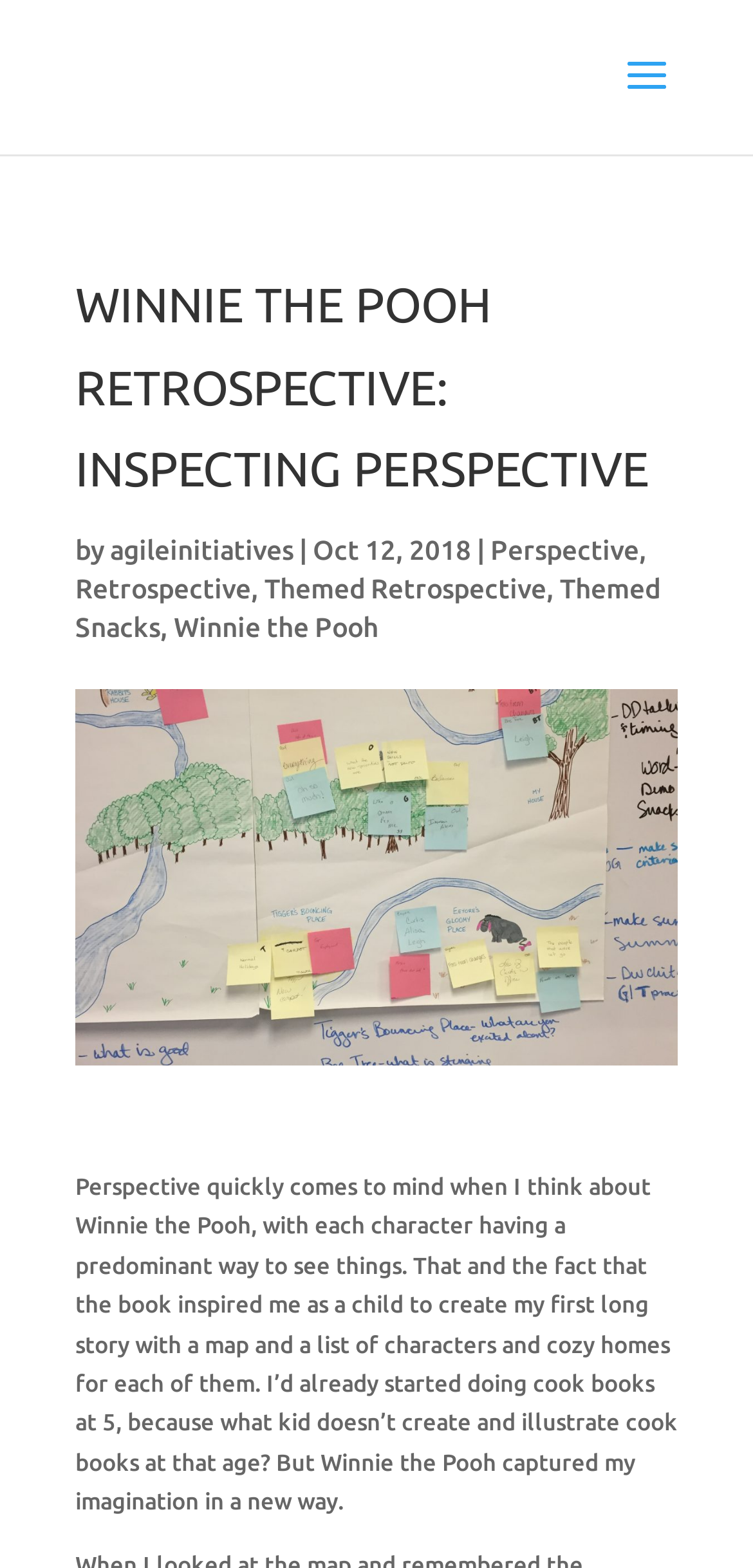What is the date mentioned in the webpage?
Please answer the question as detailed as possible based on the image.

The date is mentioned in the webpage as part of the author's introduction, indicating when the article was written or published.